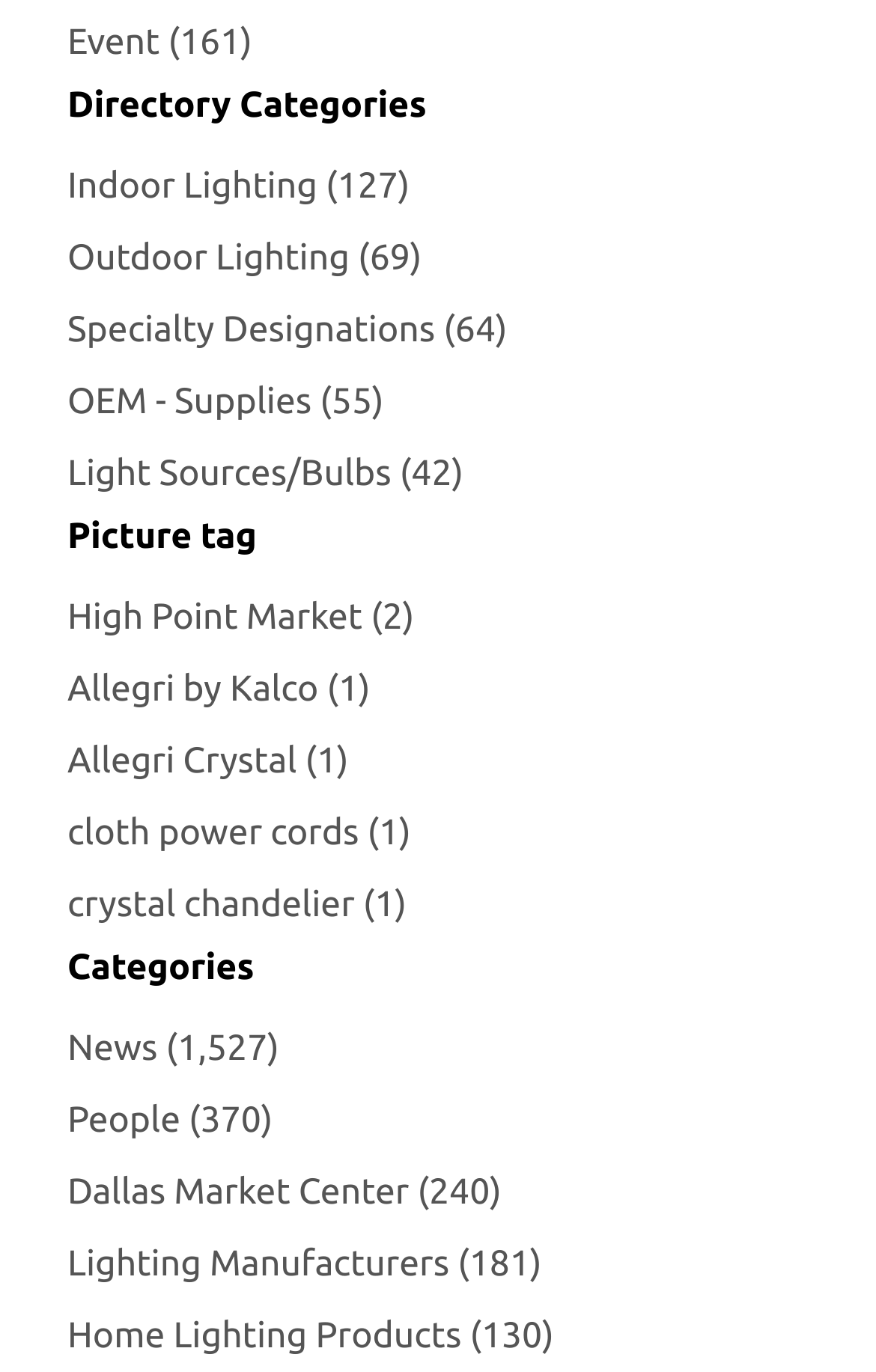How many items are listed under 'Allegri Crystal'?
Using the image, provide a detailed and thorough answer to the question.

By examining the webpage, I can see that there is only 1 item listed under the category 'Allegri Crystal', which is indicated by the number in parentheses next to the link.